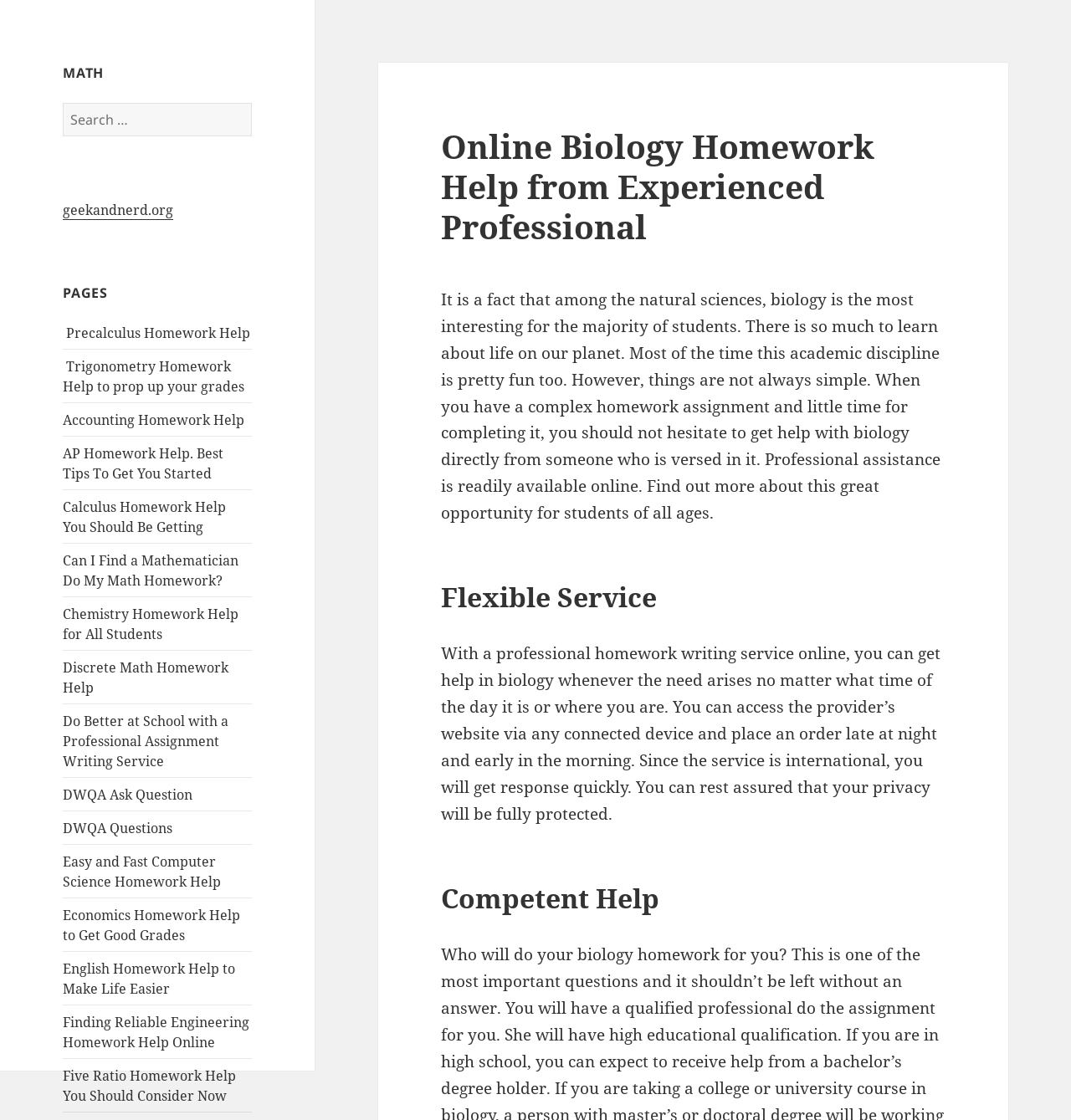Locate the bounding box coordinates of the element that needs to be clicked to carry out the instruction: "Read the article 'Circum-Aural Headphones – What, Why, & More'". The coordinates should be given as four float numbers ranging from 0 to 1, i.e., [left, top, right, bottom].

None